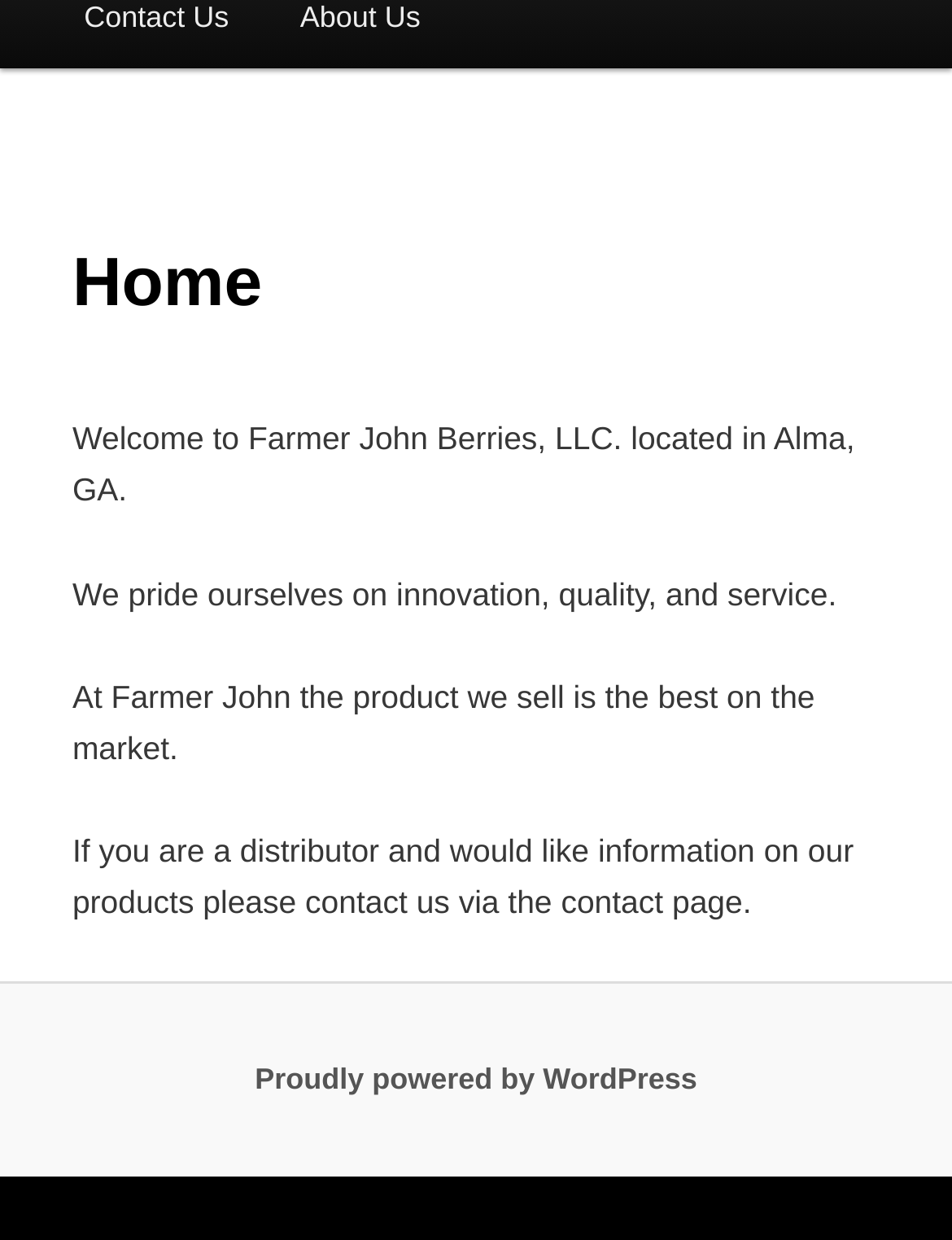Using the format (top-left x, top-left y, bottom-right x, bottom-right y), and given the element description, identify the bounding box coordinates within the screenshot: Proudly powered by WordPress

[0.268, 0.856, 0.732, 0.884]